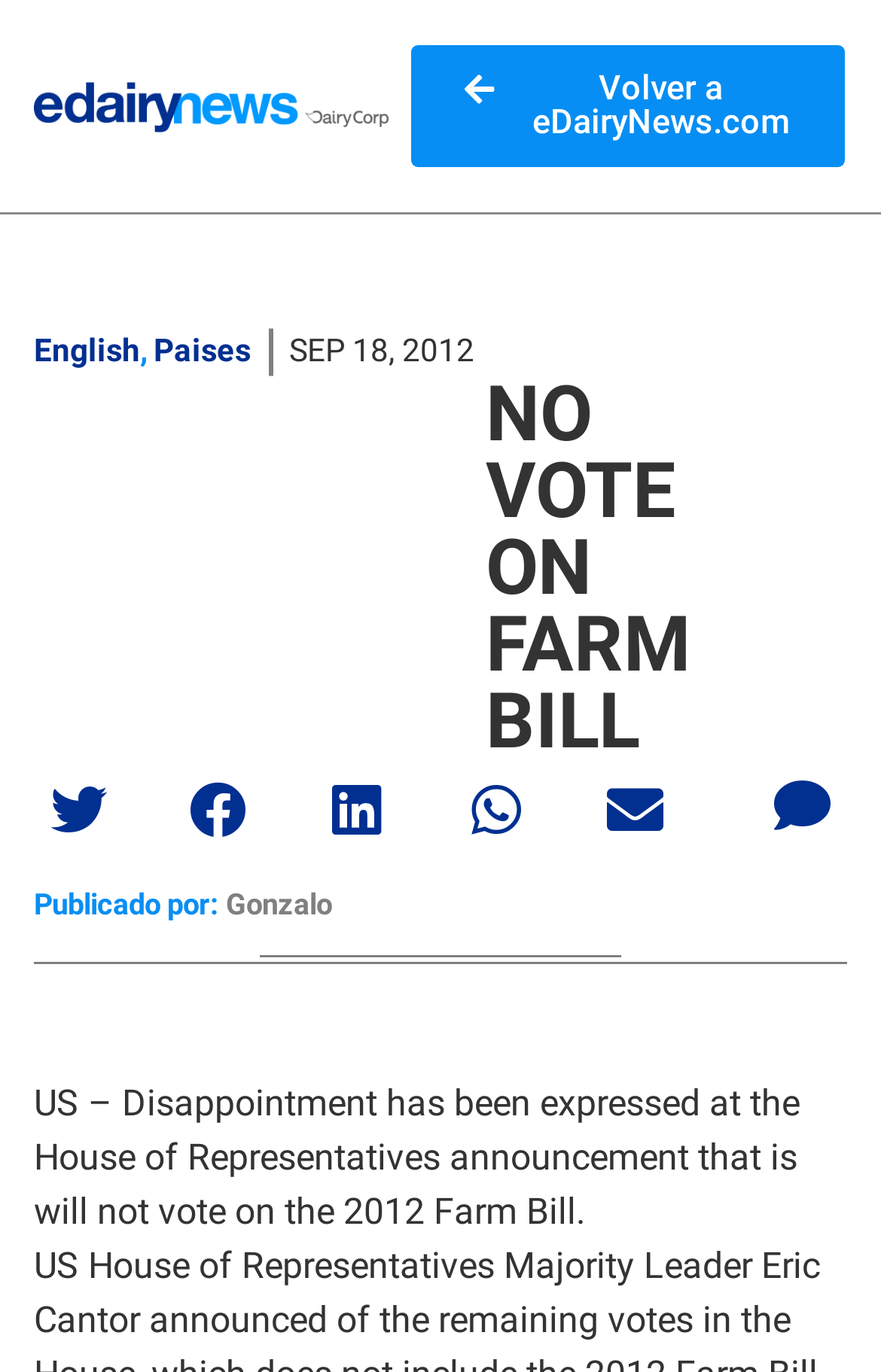Given the webpage screenshot and the description, determine the bounding box coordinates (top-left x, top-left y, bottom-right x, bottom-right y) that define the location of the UI element matching this description: English

[0.038, 0.242, 0.159, 0.268]